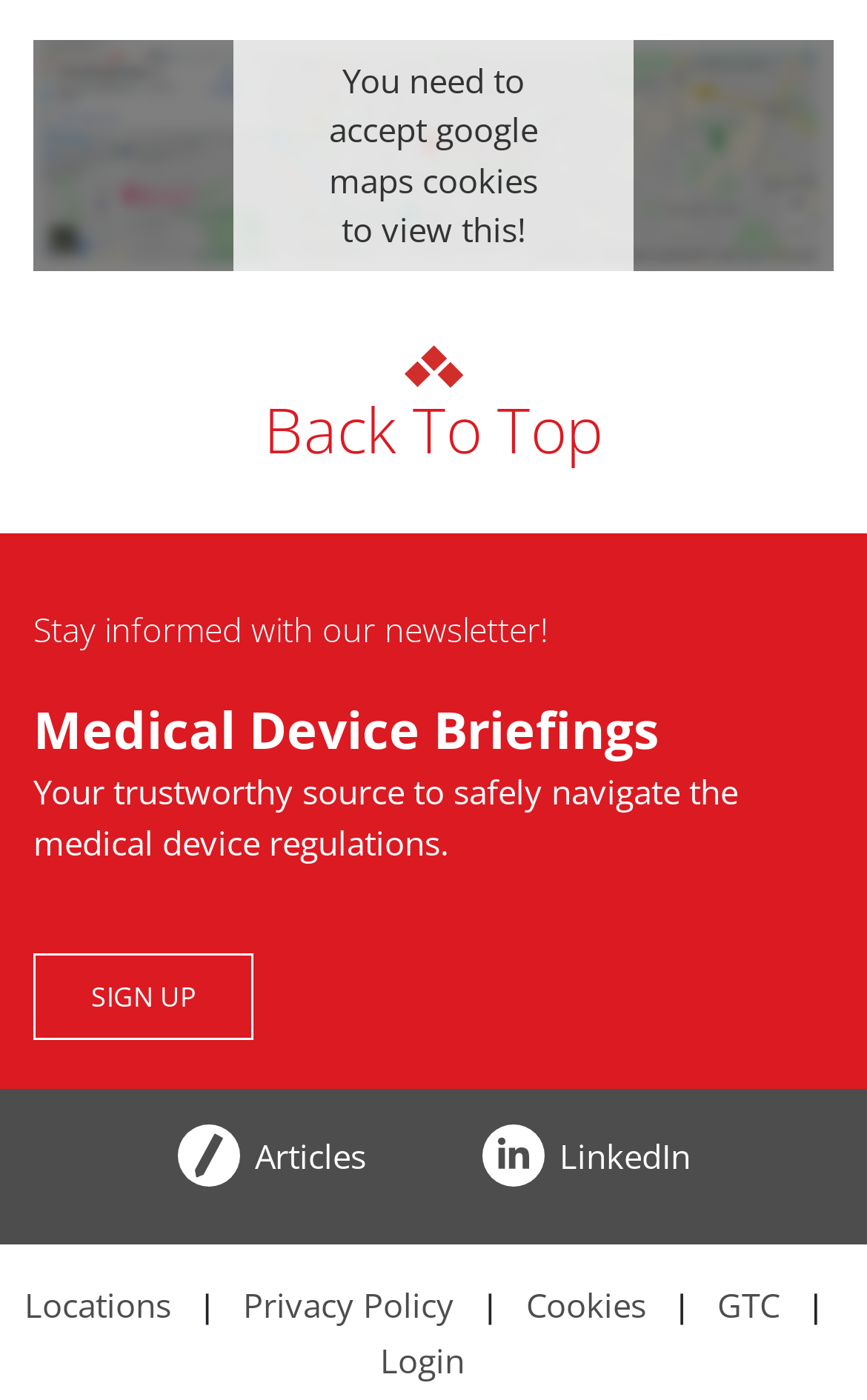Please locate the clickable area by providing the bounding box coordinates to follow this instruction: "Check Privacy Policy".

[0.28, 0.916, 0.524, 0.948]